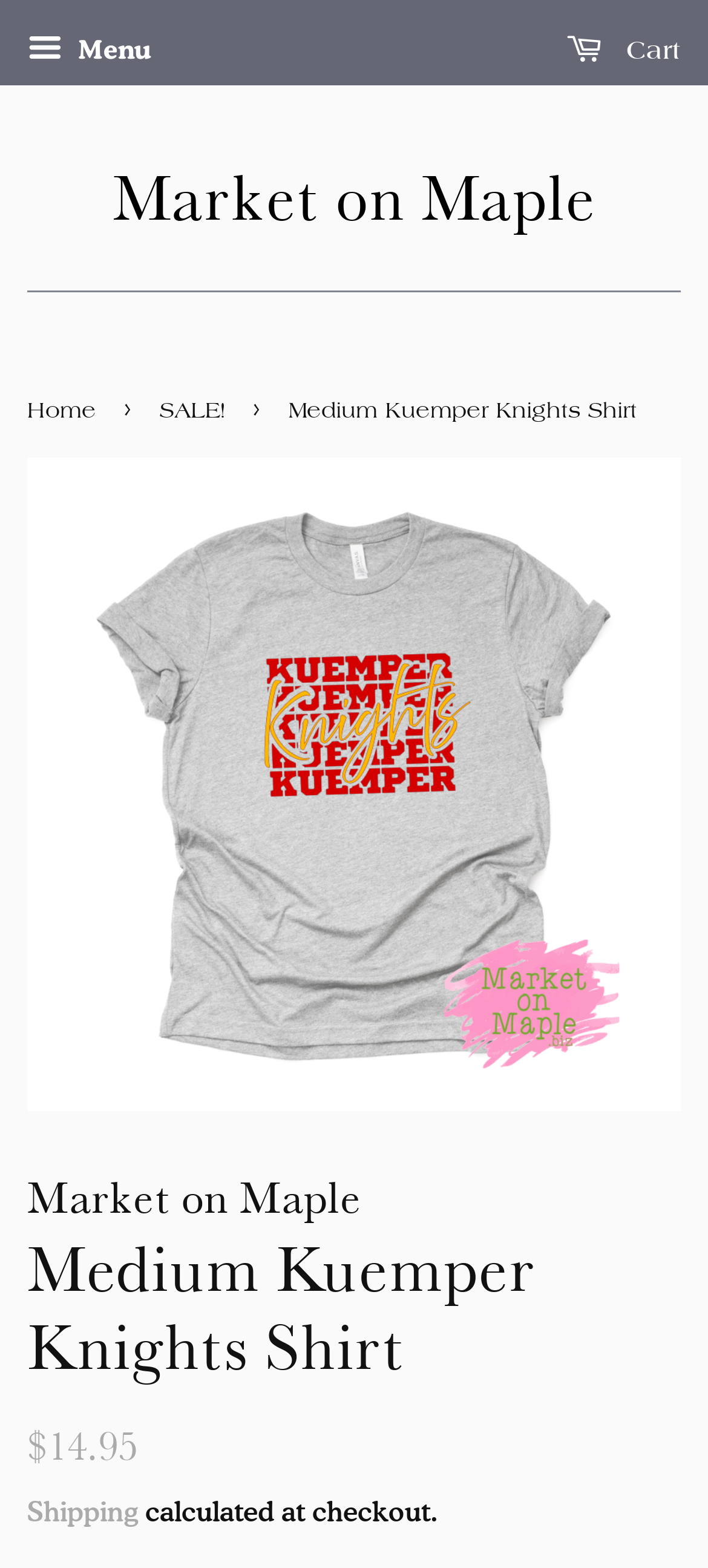Please provide a one-word or phrase answer to the question: 
What is the text below the product image?

Market on Maple